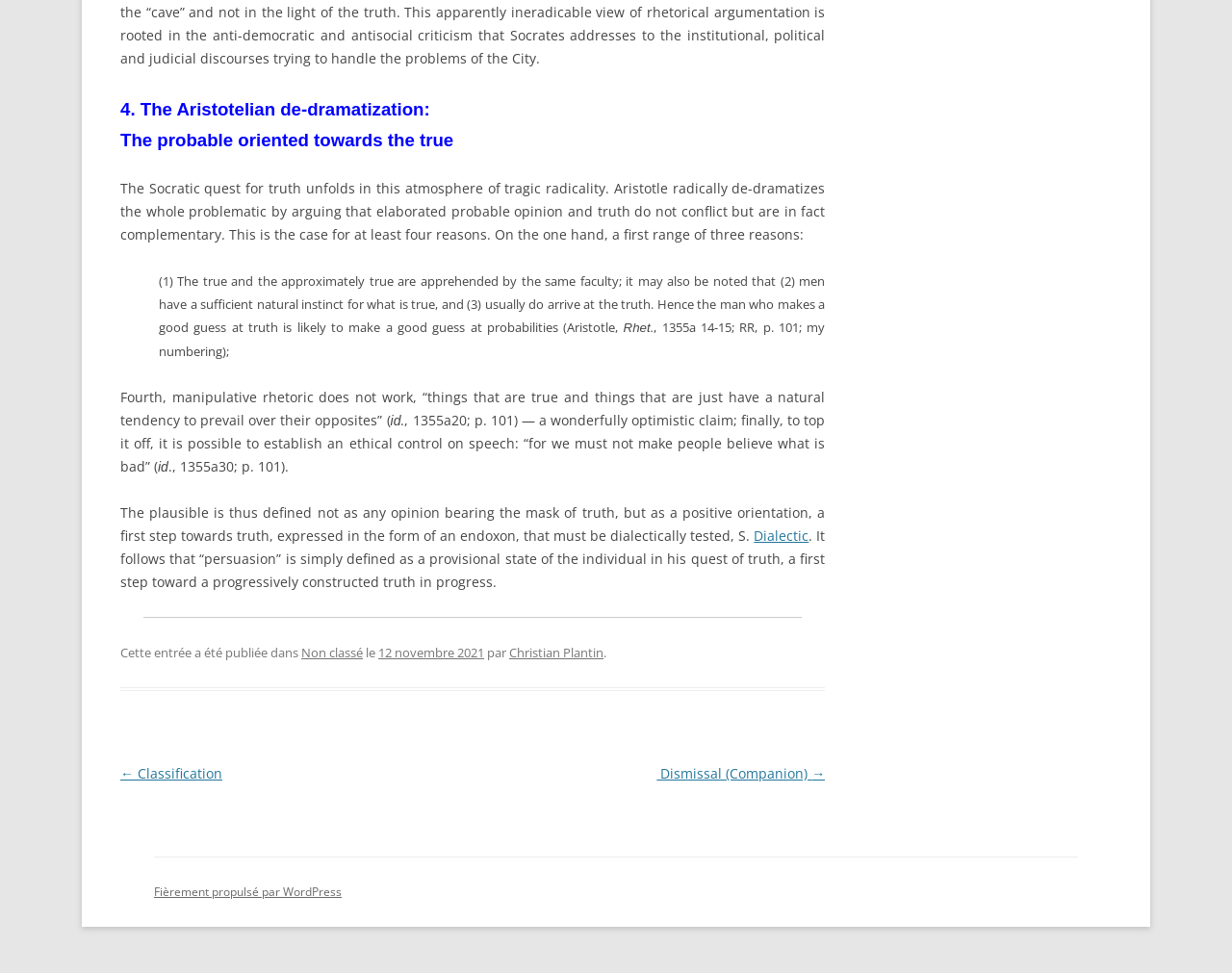Please answer the following query using a single word or phrase: 
What is the name of the philosophy mentioned in the article?

Dialectic